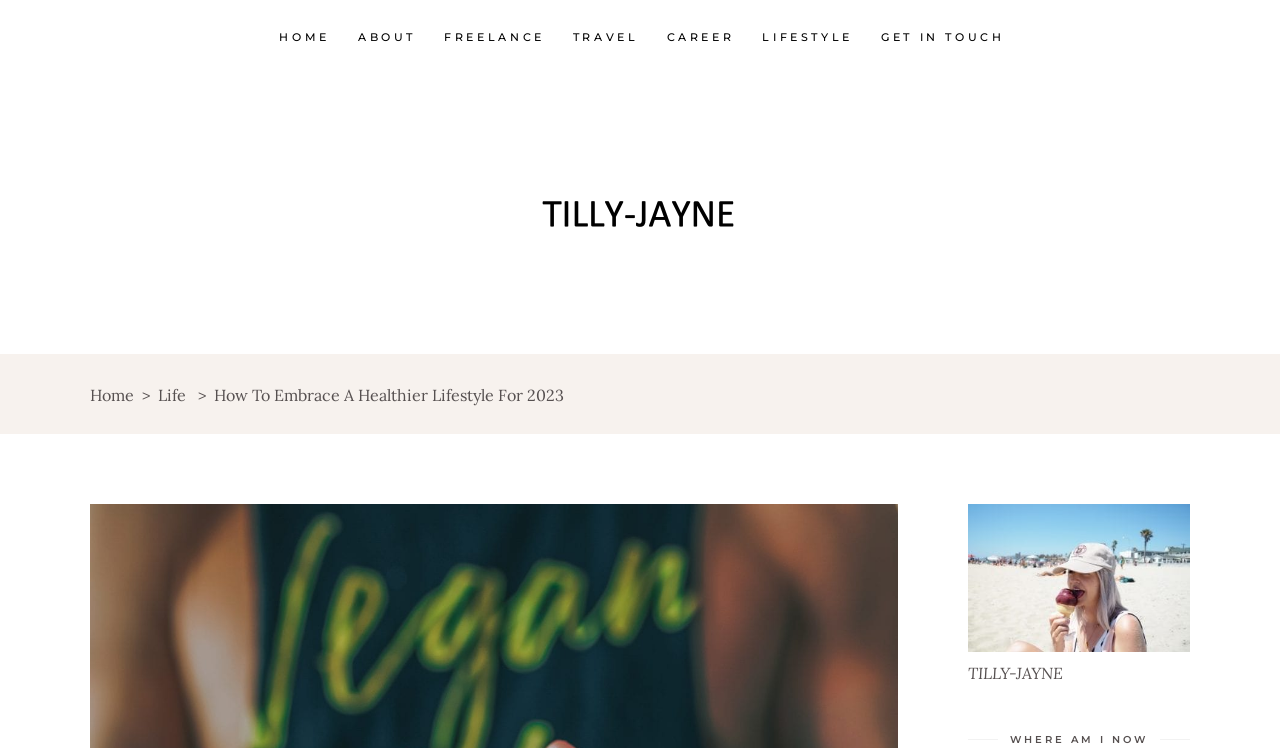Find the bounding box coordinates for the HTML element specified by: "Home".

[0.207, 0.034, 0.269, 0.065]